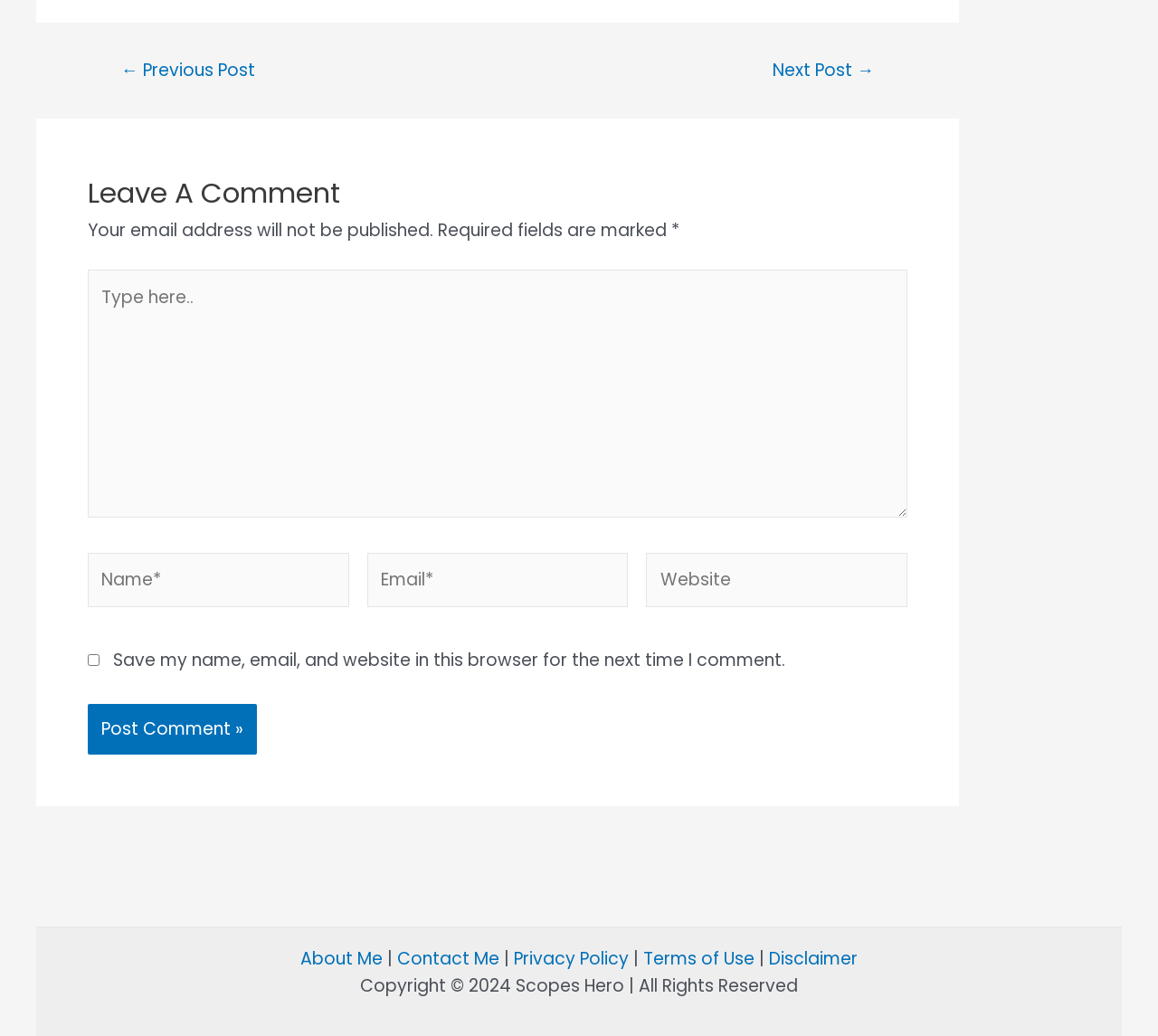Please answer the following question using a single word or phrase: 
What is the function of the checkbox below the 'Email*' field? 

Save comment info